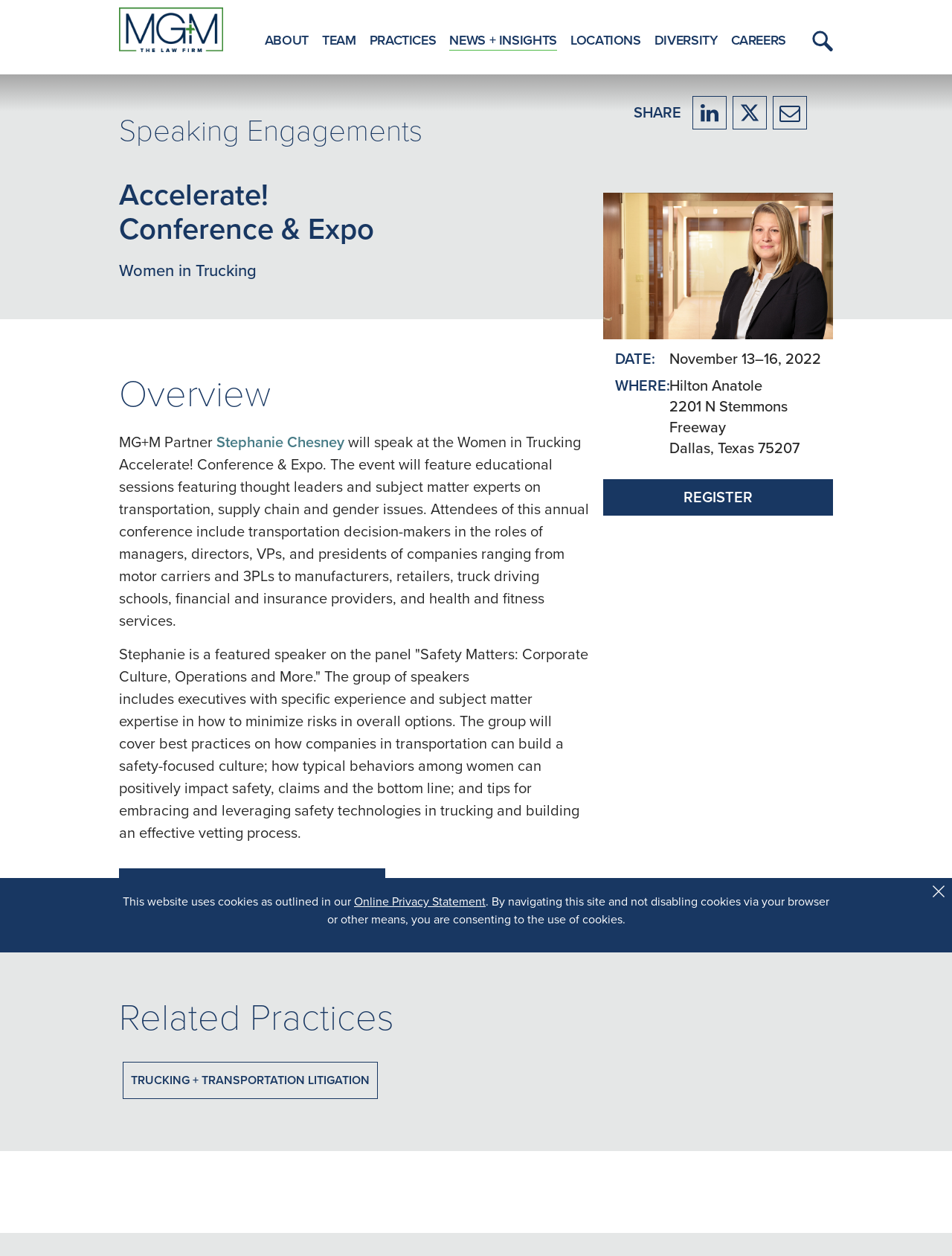What is the name of the law firm?
Identify the answer in the screenshot and reply with a single word or phrase.

MG+M